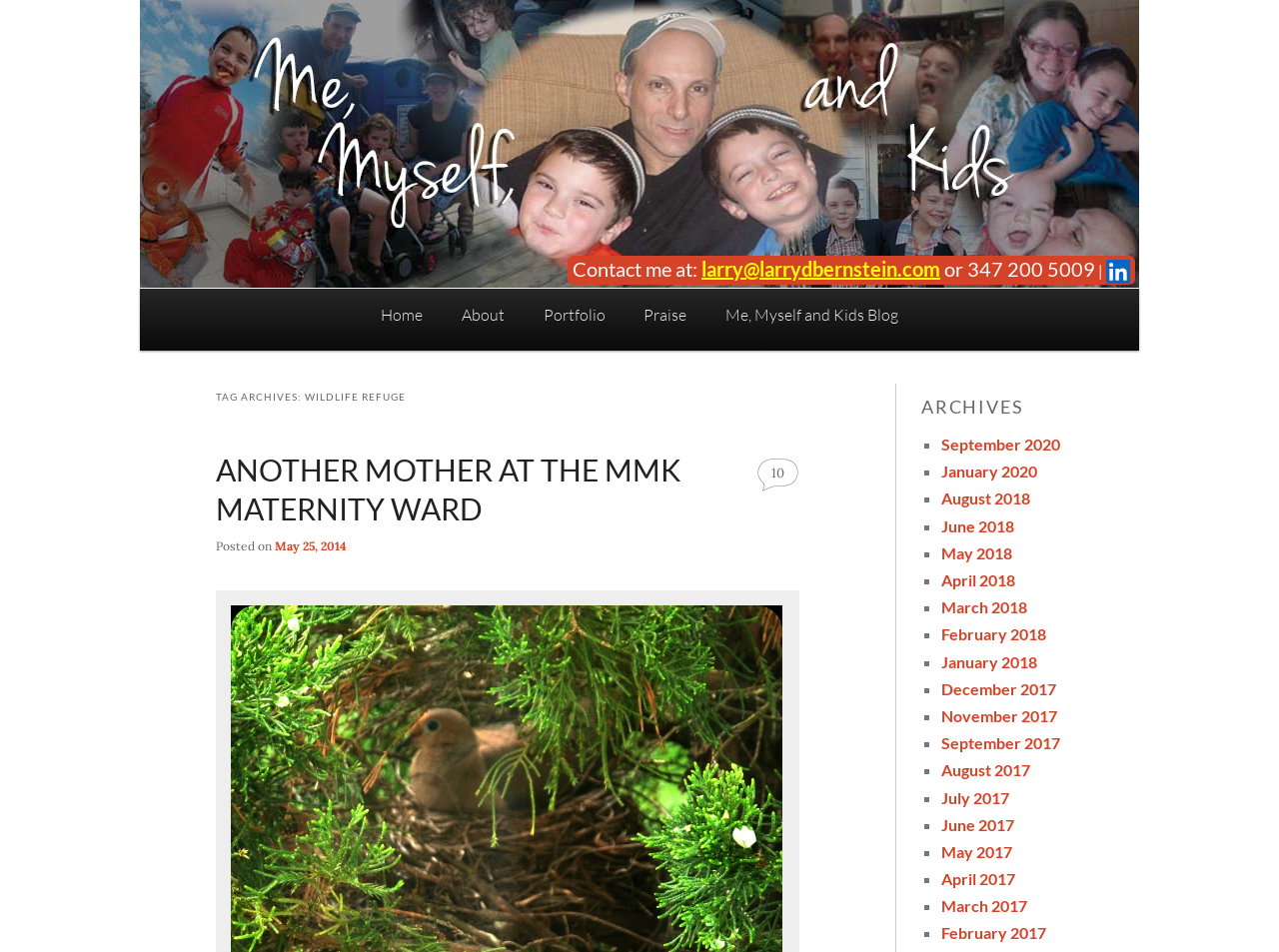Find the bounding box coordinates for the HTML element described in this sentence: "Home". Provide the coordinates as four float numbers between 0 and 1, in the format [left, top, right, bottom].

[0.282, 0.303, 0.346, 0.359]